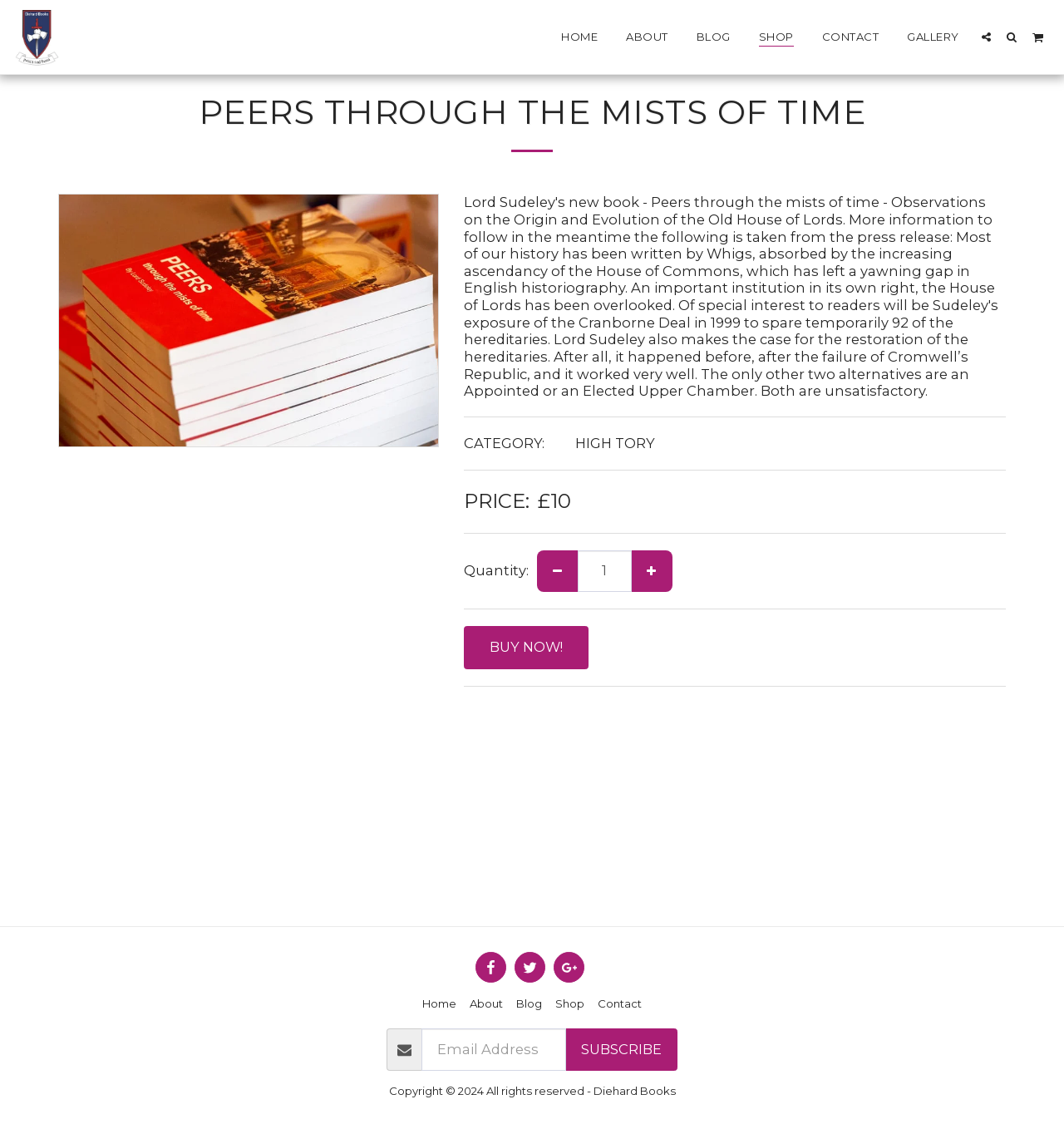Can you pinpoint the bounding box coordinates for the clickable element required for this instruction: "Click the HOME link"? The coordinates should be four float numbers between 0 and 1, i.e., [left, top, right, bottom].

[0.515, 0.023, 0.574, 0.043]